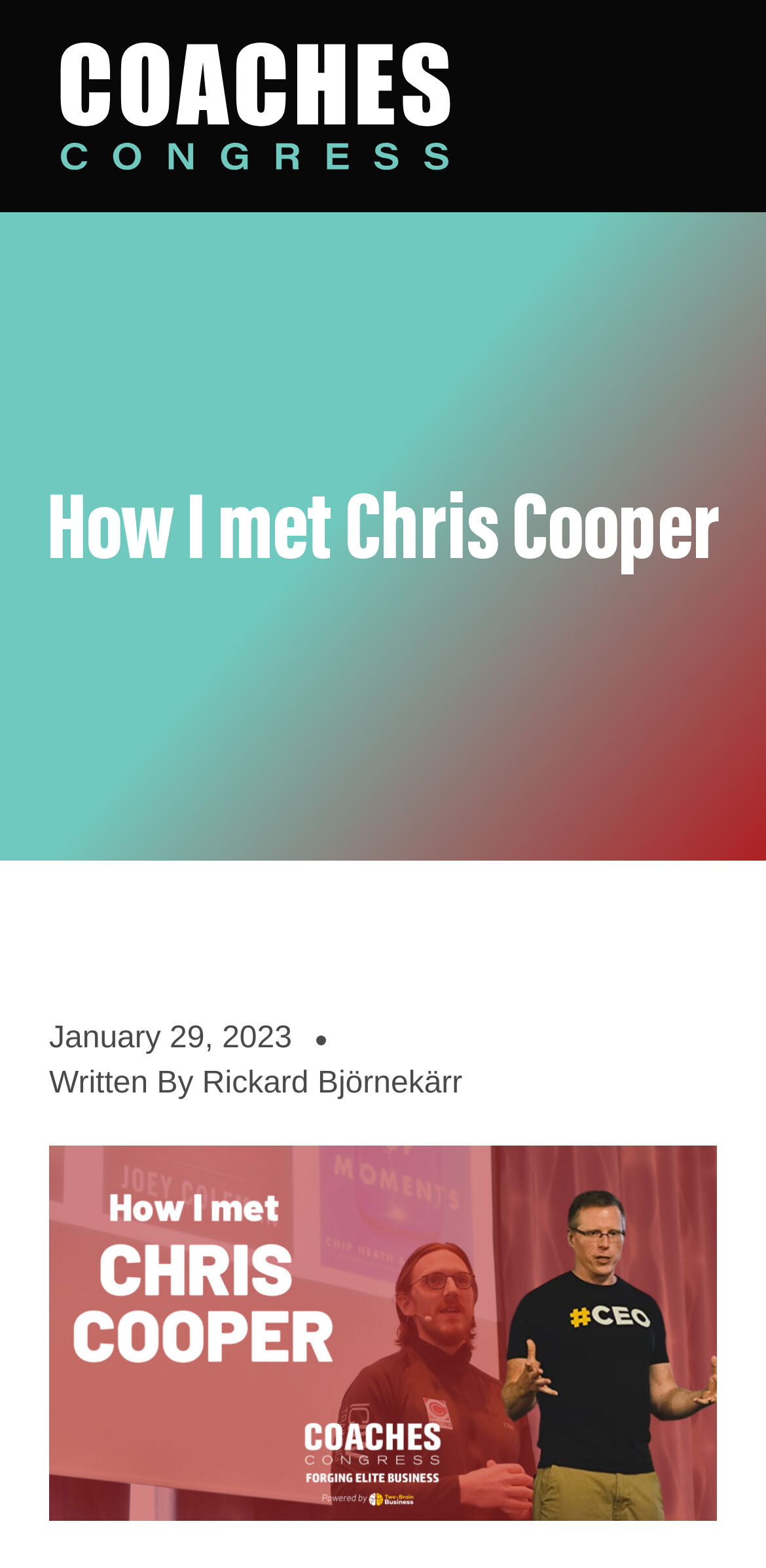What is the purpose of the link at the top?
Please provide a detailed and comprehensive answer to the question.

I inferred the purpose of the link at the top by its position and the fact that it is a link element. It is likely a navigation link to another page or section of the website.